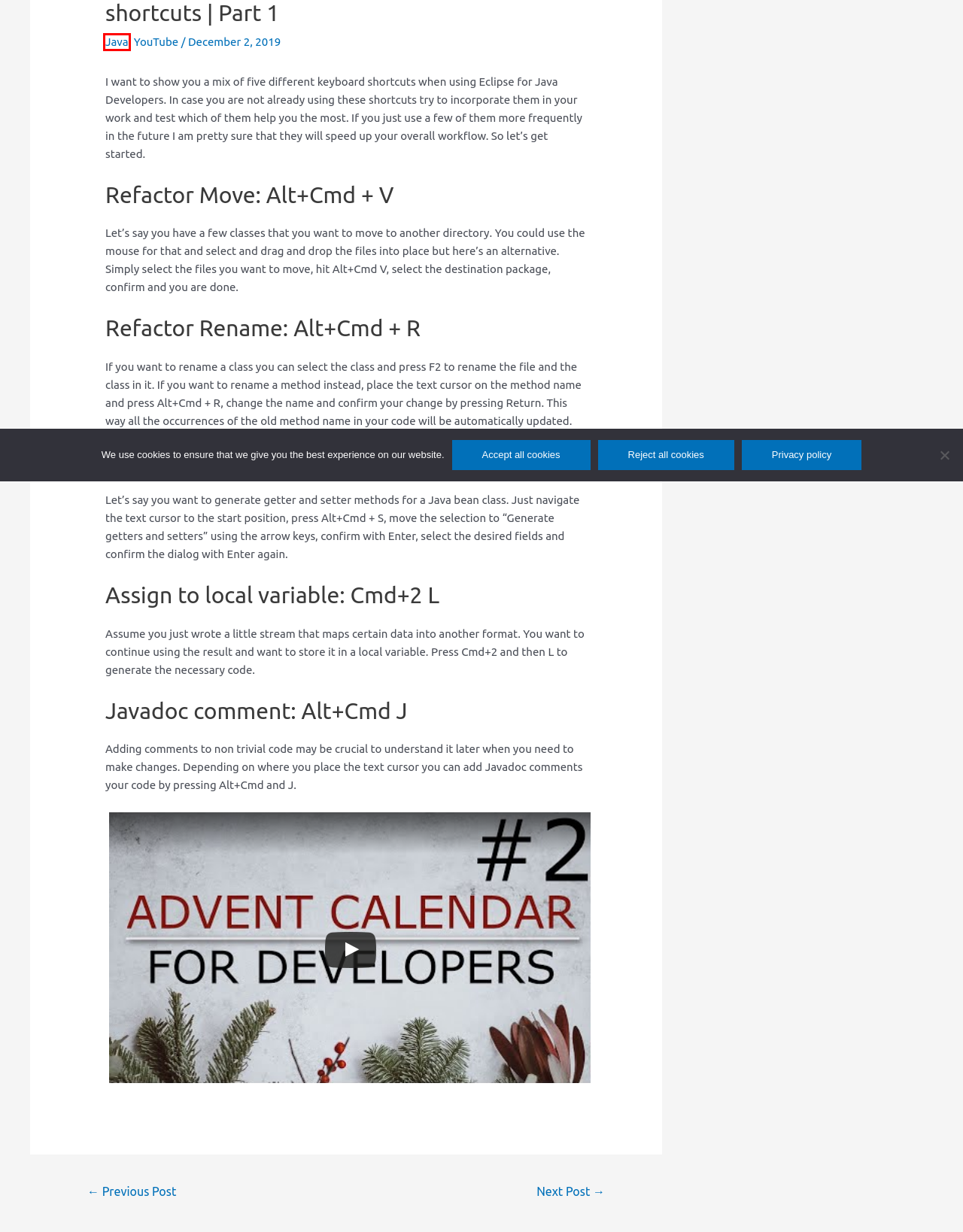You are given a screenshot of a webpage with a red rectangle bounding box around a UI element. Select the webpage description that best matches the new webpage after clicking the element in the bounding box. Here are the candidates:
A. About | Chris Schenk
B. Java Archives | Chris Schenk
C. Eclipse for Java developers: Keyboard shortcuts | Part 2 | Chris Schenk
D. Privacy Policy | Chris Schenk
E. Datenschutzerklärung | Chris Schenk
F. Terms of Service | Chris Schenk
G. Impressum | Chris Schenk
H. Python: Setting up a webserver fast | Chris Schenk

B